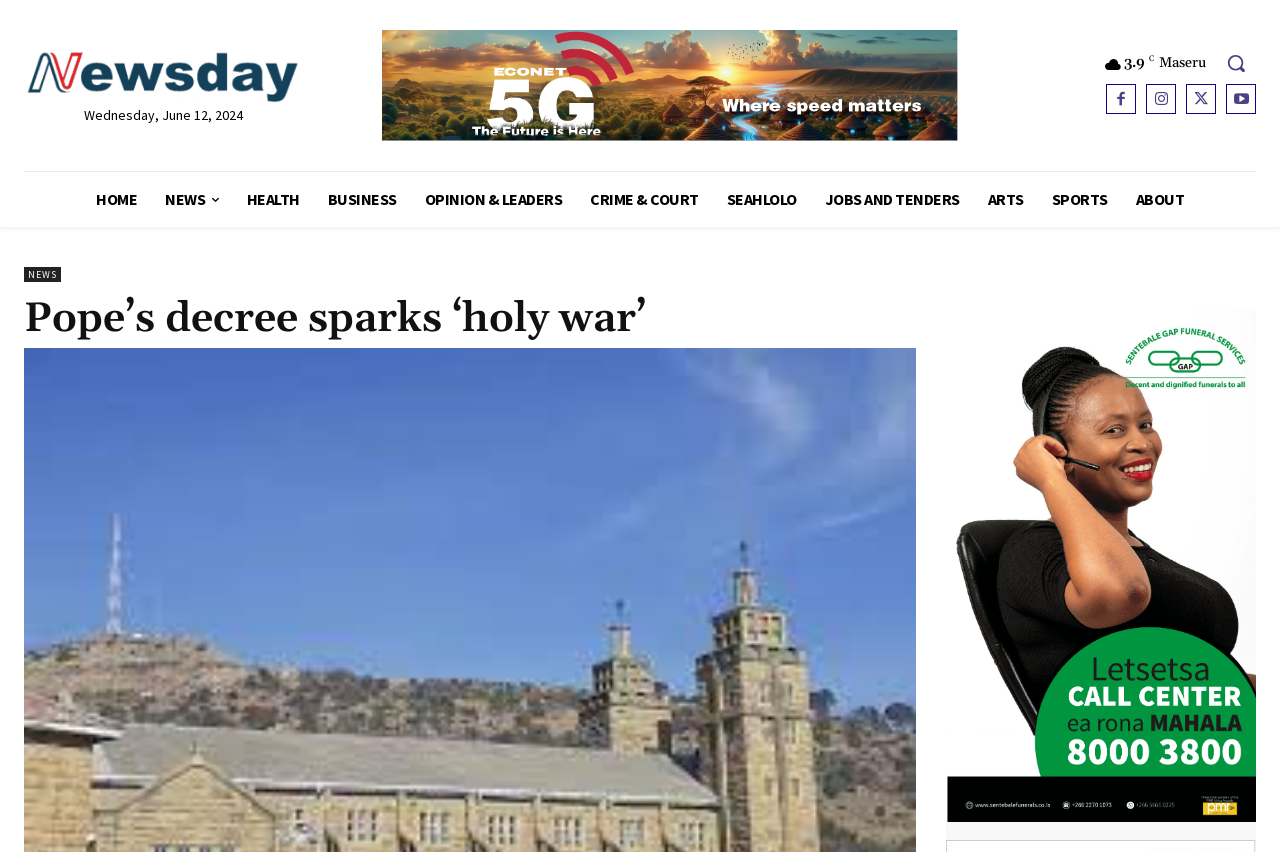Provide a thorough summary of the webpage.

This webpage appears to be a news article from Newsday, with the title "Pope's decree sparks 'holy war'". At the top left corner, there is a logo of Newsday, accompanied by the date "Wednesday, June 12, 2024" to its right. 

On the top right corner, there is a search button with a magnifying glass icon. Next to it, there are three small text elements displaying the weather information, with the temperature "3.9" in Celsius, the unit "C", and the location "Maseru". 

Below the search button, there are five social media links, represented by icons. 

The main navigation menu is located below the date, with links to various sections of the website, including "HOME", "NEWS", "HEALTH", "BUSINESS", "OPINION & LEADERS", "CRIME & COURT", "SEAHLOLO", "JOBS AND TENDERS", "ARTS", "SPORTS", and "ABOUT". 

The main content of the webpage is an article about the Catholic Church, with a heading "Pope's decree sparks 'holy war'". The article is accompanied by a large image that takes up most of the page. There is also a smaller link to the "NEWS" section at the top left corner, below the logo.